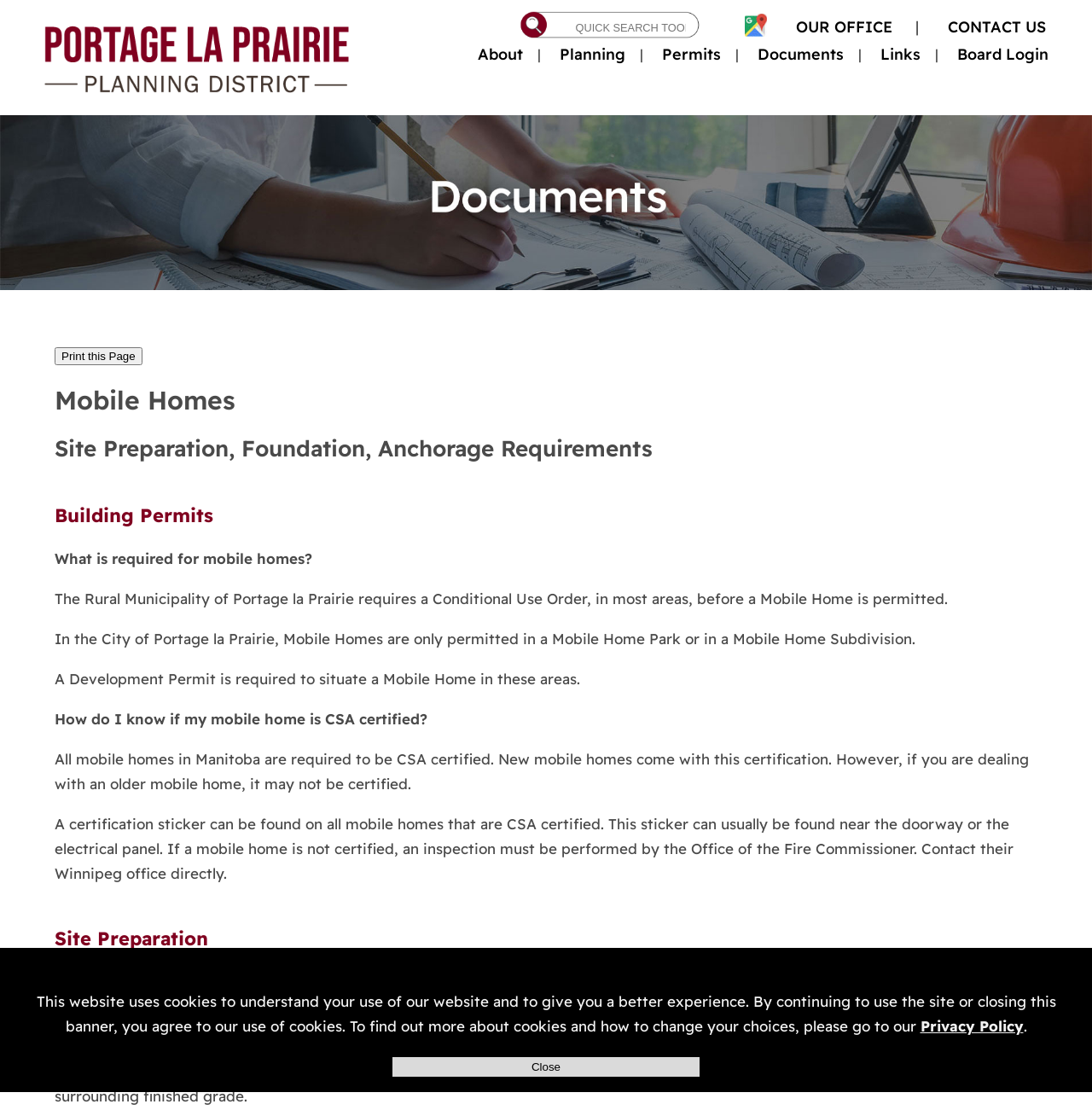Find and indicate the bounding box coordinates of the region you should select to follow the given instruction: "View 'EOFY Statistics' post".

None